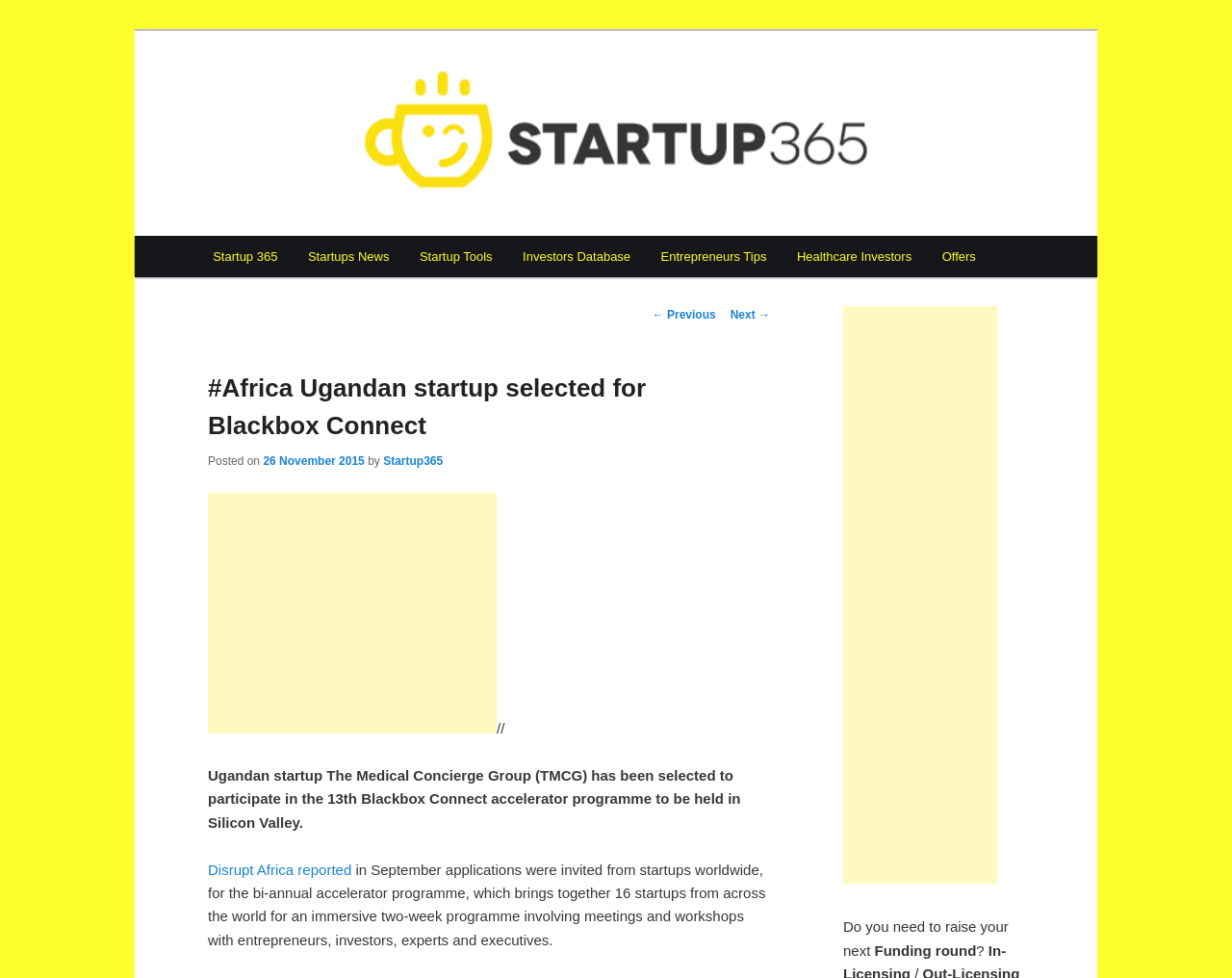Provide your answer in one word or a succinct phrase for the question: 
What is the date of the post?

26 November 2015